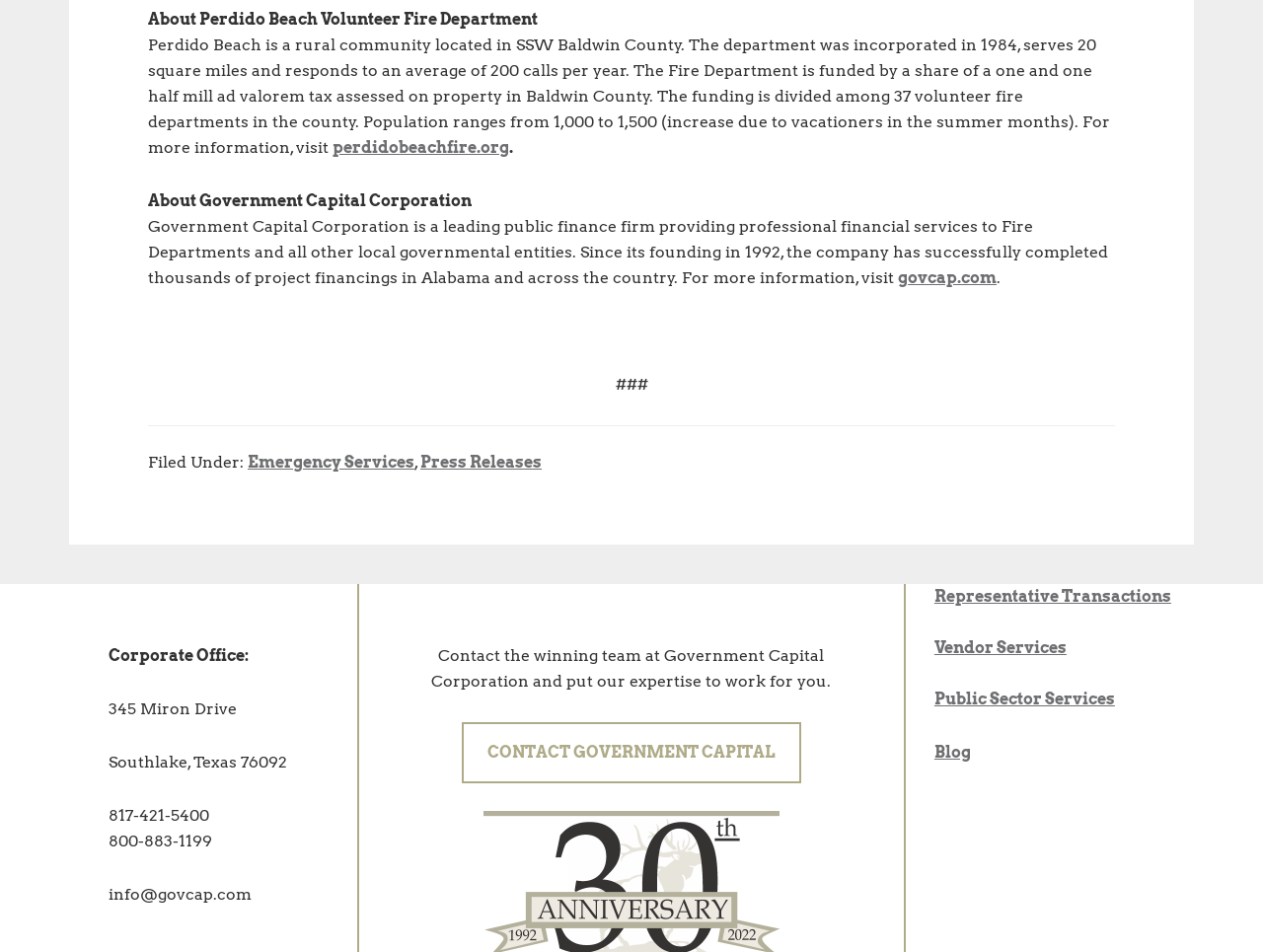Bounding box coordinates are specified in the format (top-left x, top-left y, bottom-right x, bottom-right y). All values are floating point numbers bounded between 0 and 1. Please provide the bounding box coordinate of the region this sentence describes: Public Sector Services

[0.74, 0.645, 0.875, 0.663]